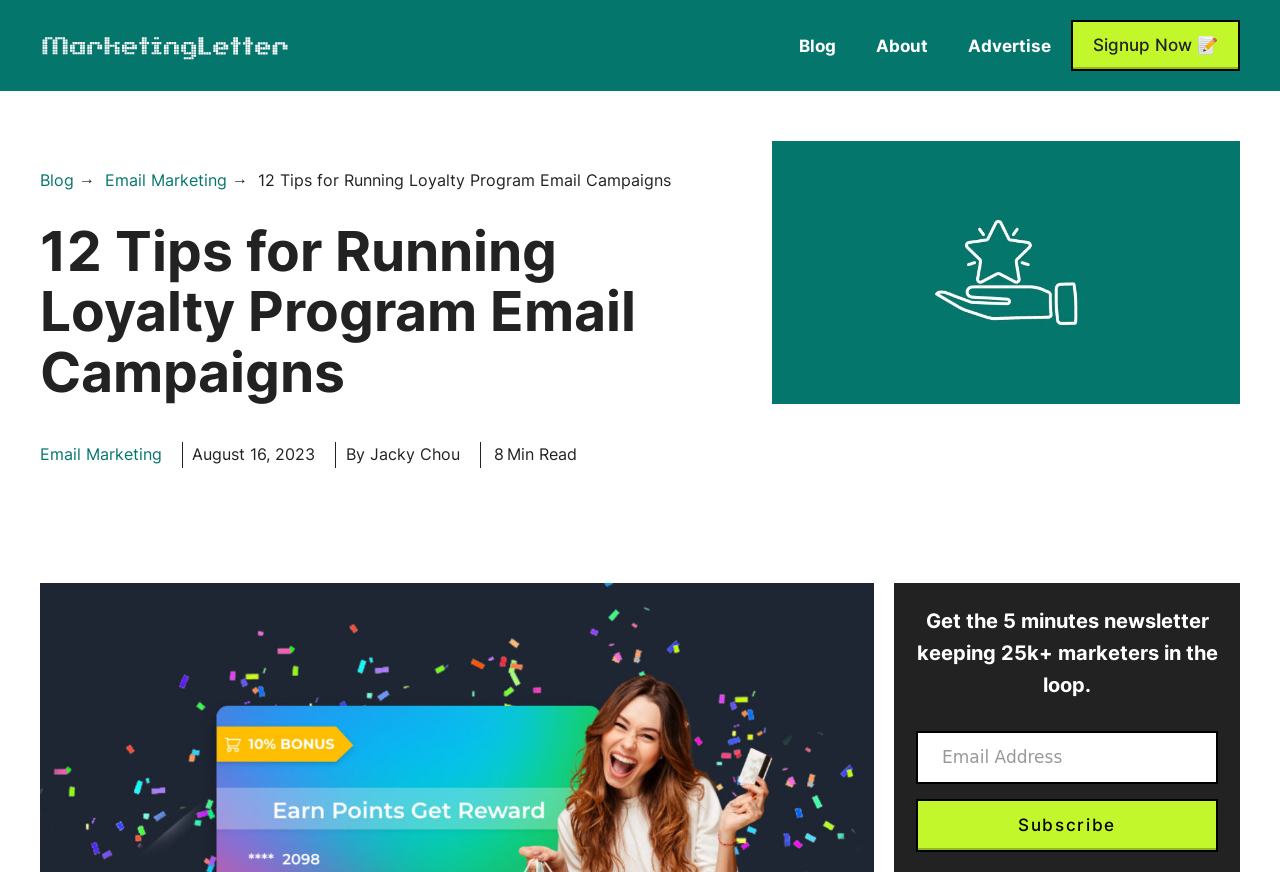Determine the bounding box coordinates for the area that needs to be clicked to fulfill this task: "Subscribe to the newsletter". The coordinates must be given as four float numbers between 0 and 1, i.e., [left, top, right, bottom].

[0.716, 0.916, 0.952, 0.977]